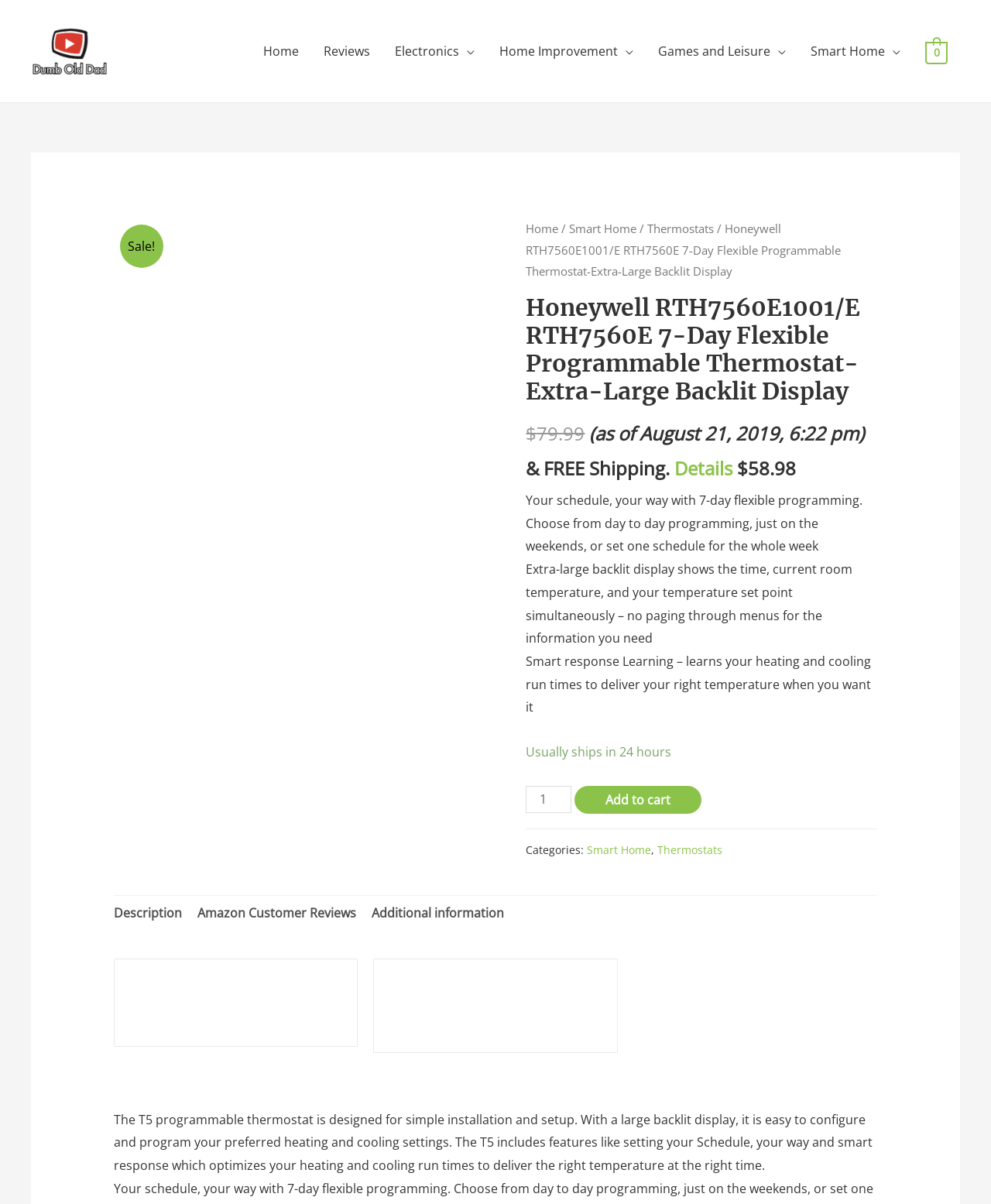Identify the bounding box coordinates of the area you need to click to perform the following instruction: "View the product details".

[0.681, 0.378, 0.739, 0.399]